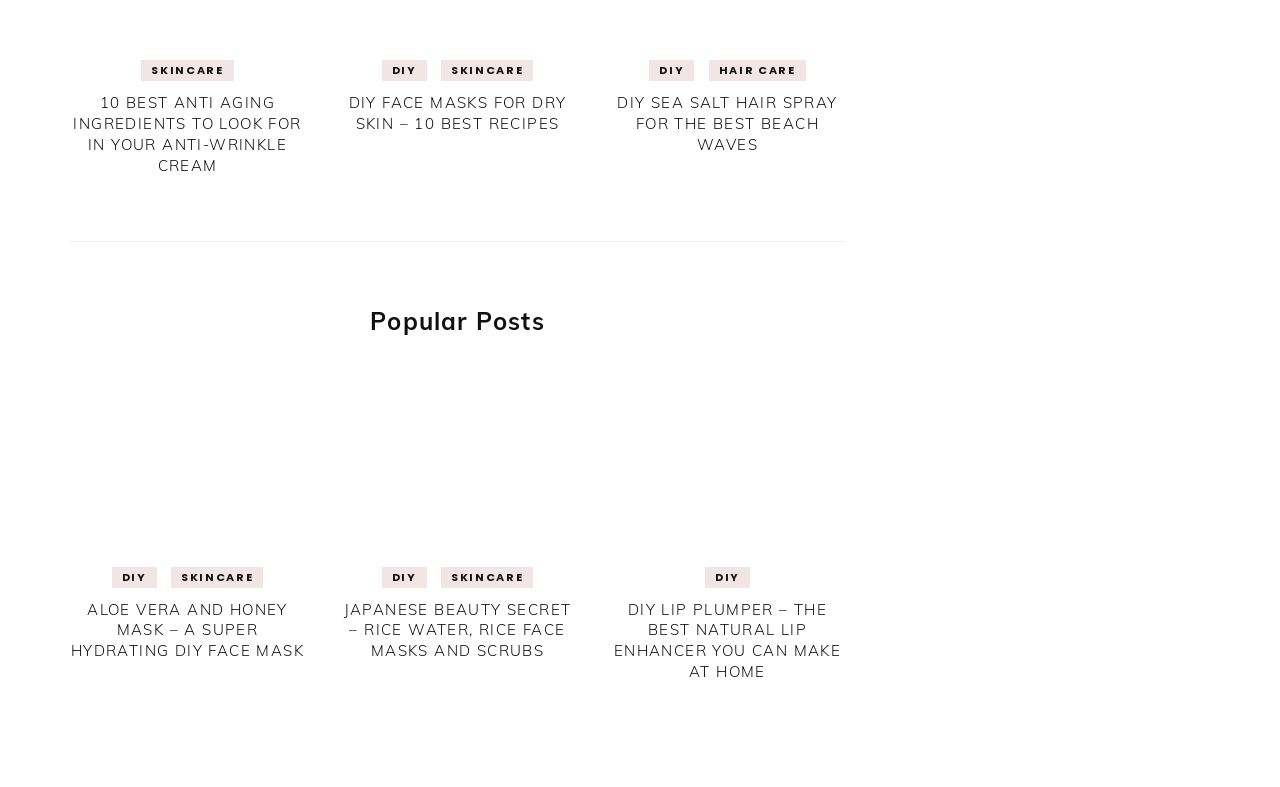Show the bounding box coordinates for the element that needs to be clicked to execute the following instruction: "Explore the 'DIY FACE MASKS FOR DRY SKIN – 10 BEST RECIPES' article". Provide the coordinates in the form of four float numbers between 0 and 1, i.e., [left, top, right, bottom].

[0.272, 0.12, 0.443, 0.17]